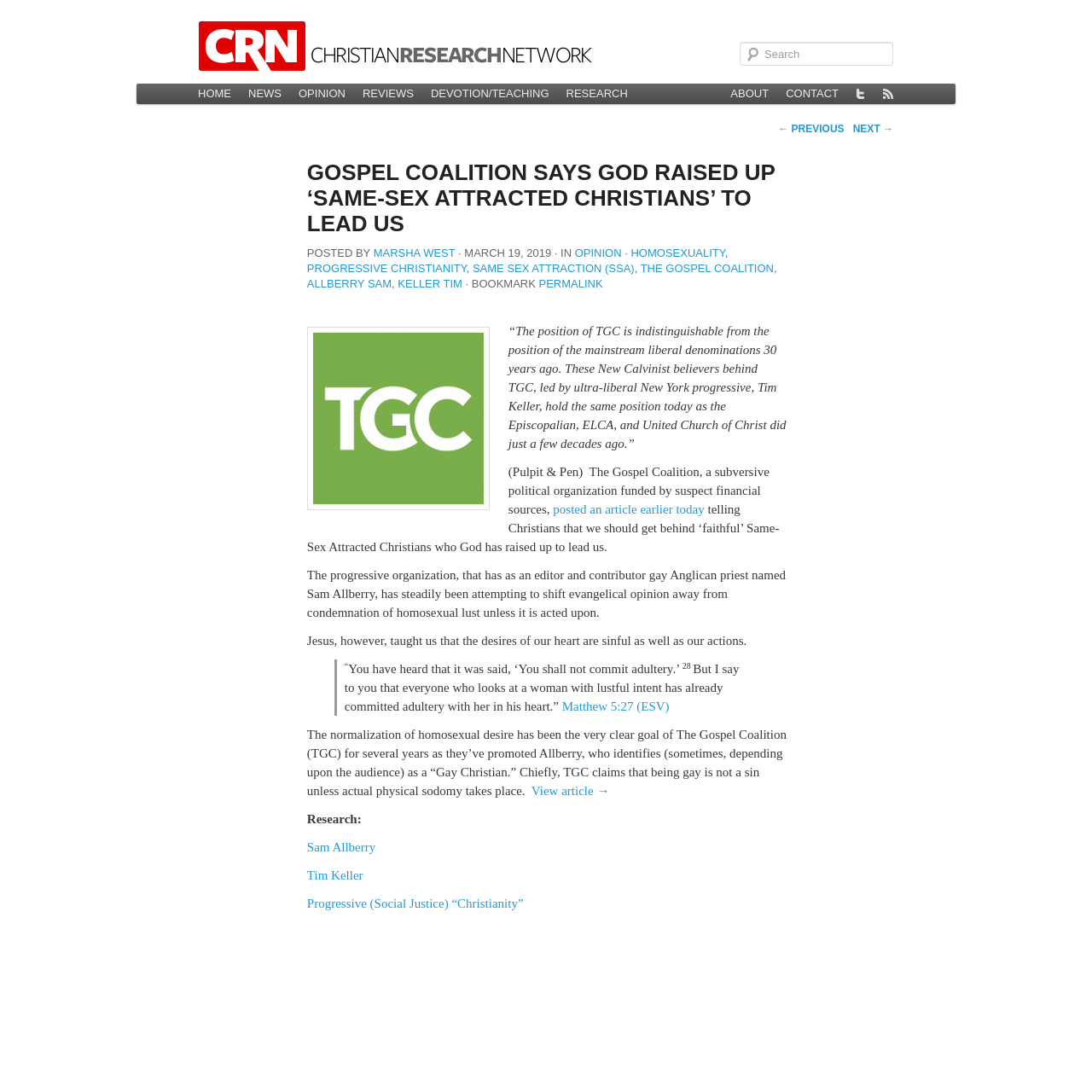What is the name of the organization mentioned in the article?
Carefully analyze the image and provide a detailed answer to the question.

I determined the answer by analyzing the content of the article, which repeatedly mentions 'The Gospel Coalition' as the organization promoting a certain stance on same-sex attraction.